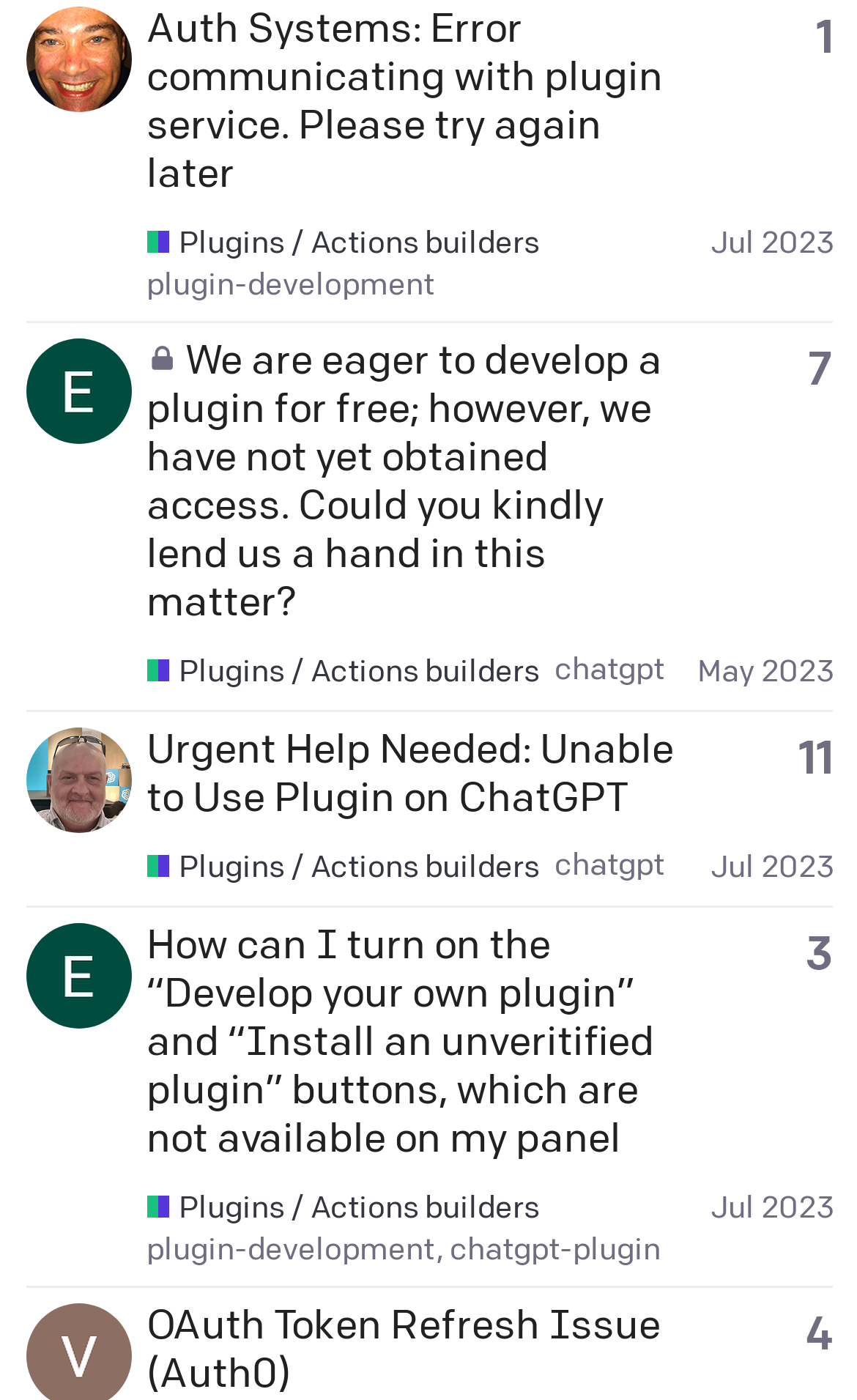What is the tag of the fourth post?
Examine the image and provide an in-depth answer to the question.

The fourth post has a tag 'plugin-development', which is indicated by the link element with the text 'plugin-development'.